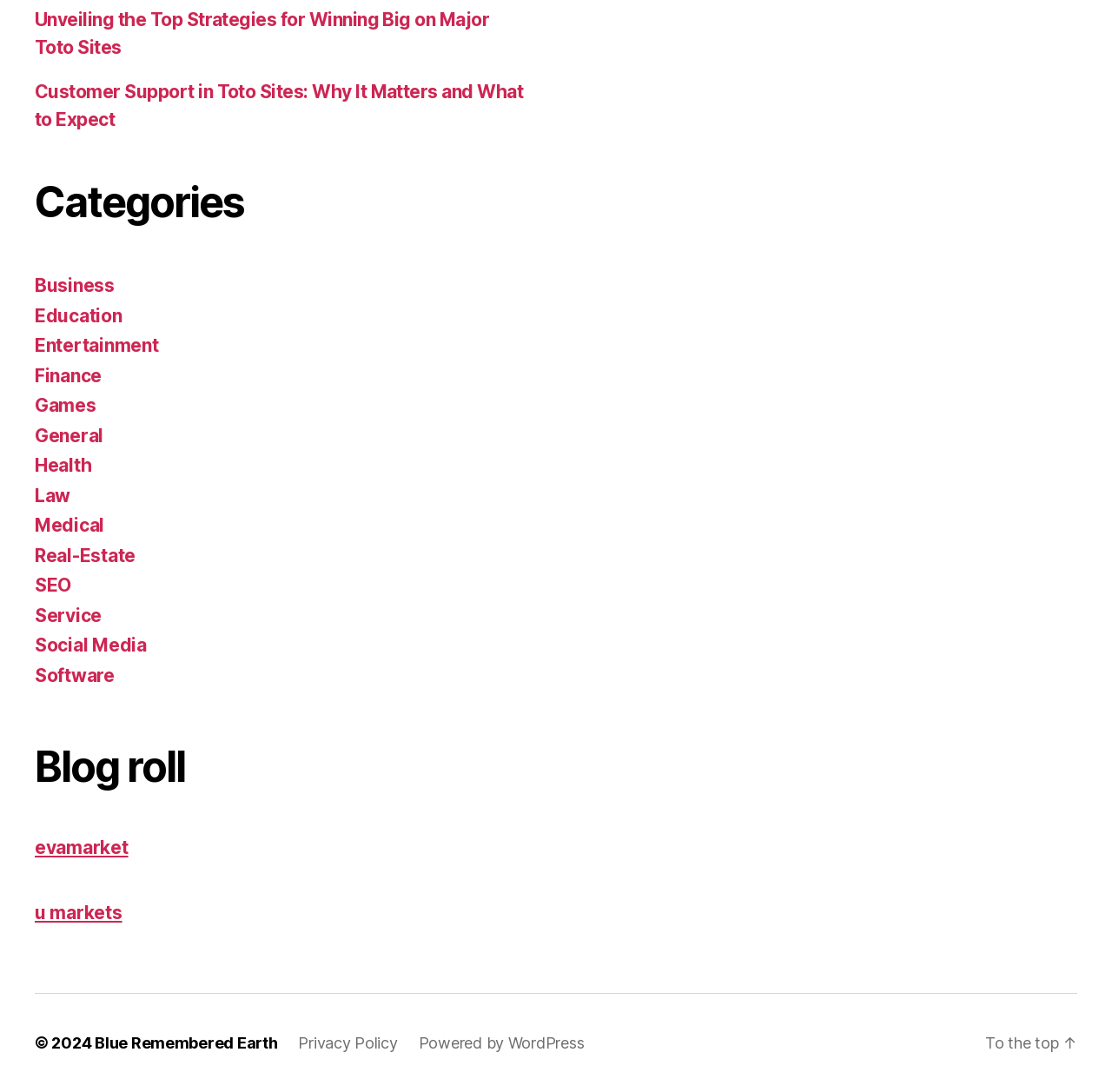Locate the bounding box coordinates of the element I should click to achieve the following instruction: "Check the 'Privacy Policy'".

[0.268, 0.947, 0.358, 0.964]